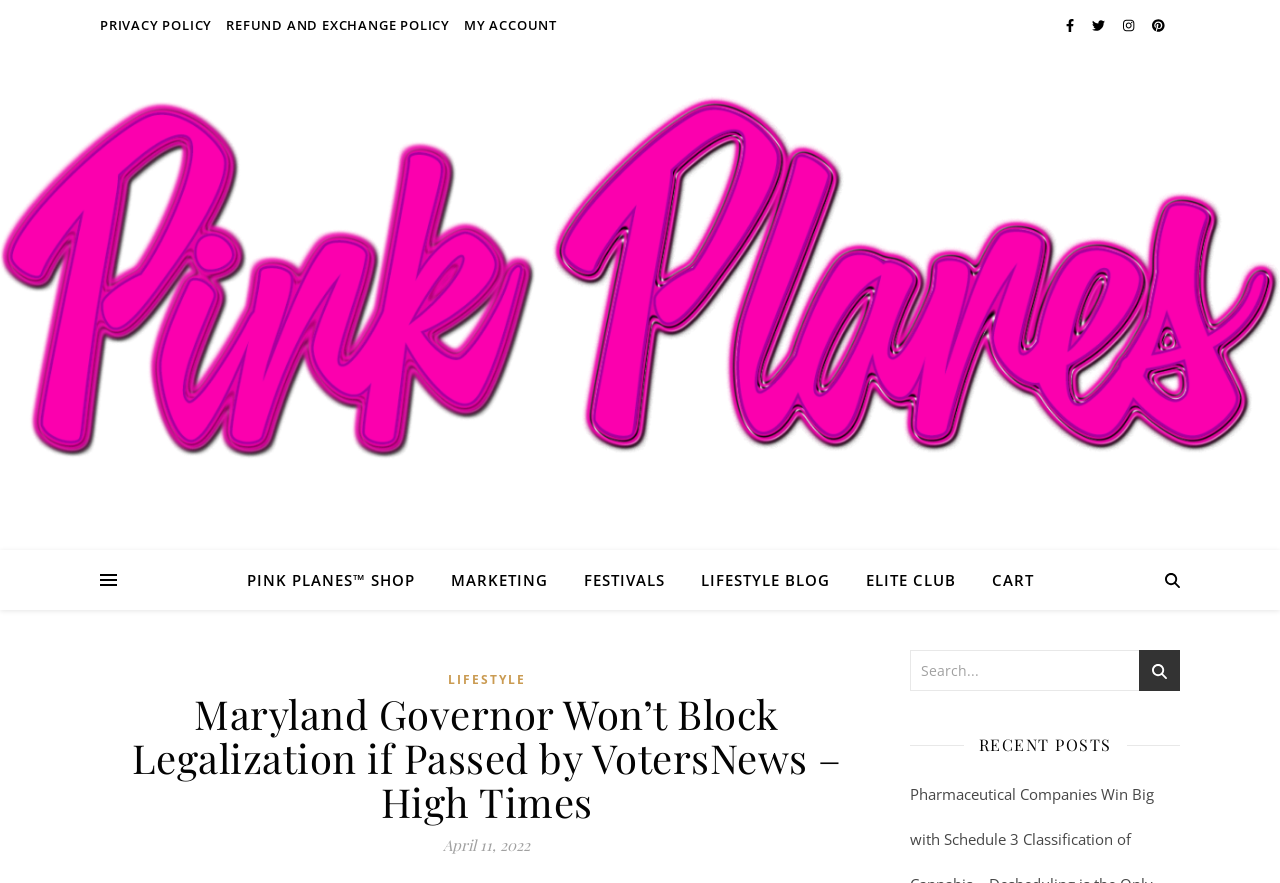What is the purpose of the search box?
Please use the image to provide a one-word or short phrase answer.

To search the website